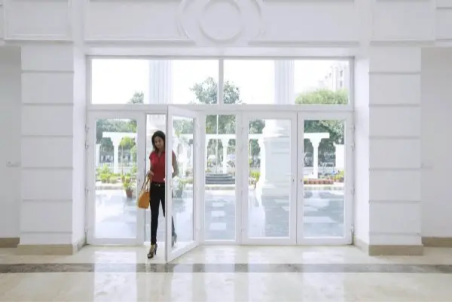Thoroughly describe everything you see in the image.

The image features a woman stepping through an open door, showcasing the elegant and modern design of Forevergreen Windows. She is dressed in a casual outfit, holding a stylish orange handbag, and appears to be entering a bright and spacious interior. The door itself is a stunning example of double glazed windows, featuring a sleek white frame that enhances the aesthetic of the space. Through the door, a beautifully landscaped outdoor area is visible, featuring green trees and meticulously arranged plants, creating a peaceful and inviting atmosphere. This representation emphasizes the connection between indoor comfort and outdoor beauty, highlighting the benefits of double glazing in enhancing home security, energy efficiency, and overall style.